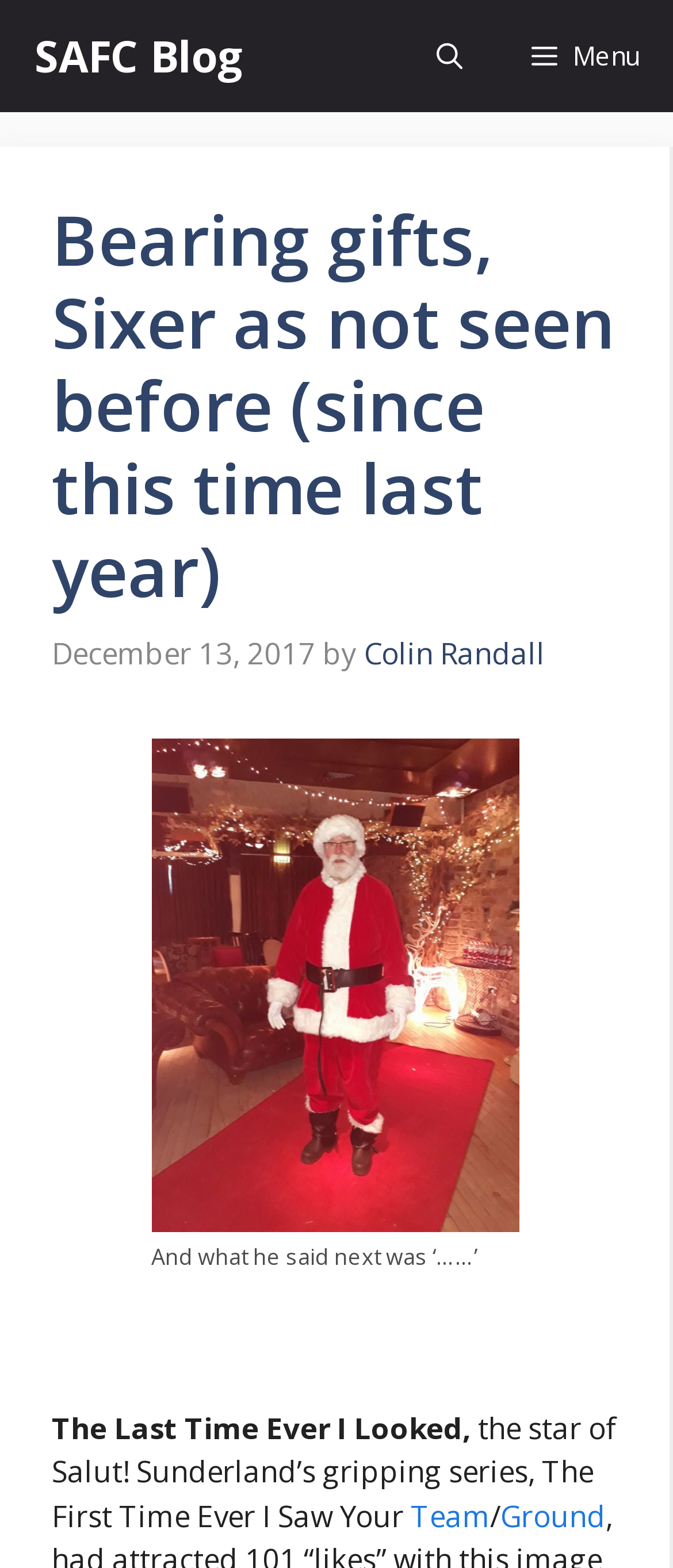Identify and extract the main heading from the webpage.

Bearing gifts, Sixer as not seen before (since this time last year)